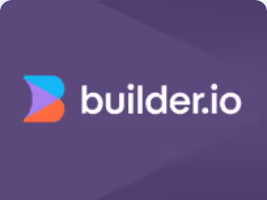What is the color of the text 'builder.io' in the logo?
Please provide a detailed and thorough answer to the question.

According to the caption, the logo features a stylized letter 'B' in vibrant colors followed by the clean, contemporary text 'builder.io' in white, which implies that the text 'builder.io' is in white color.